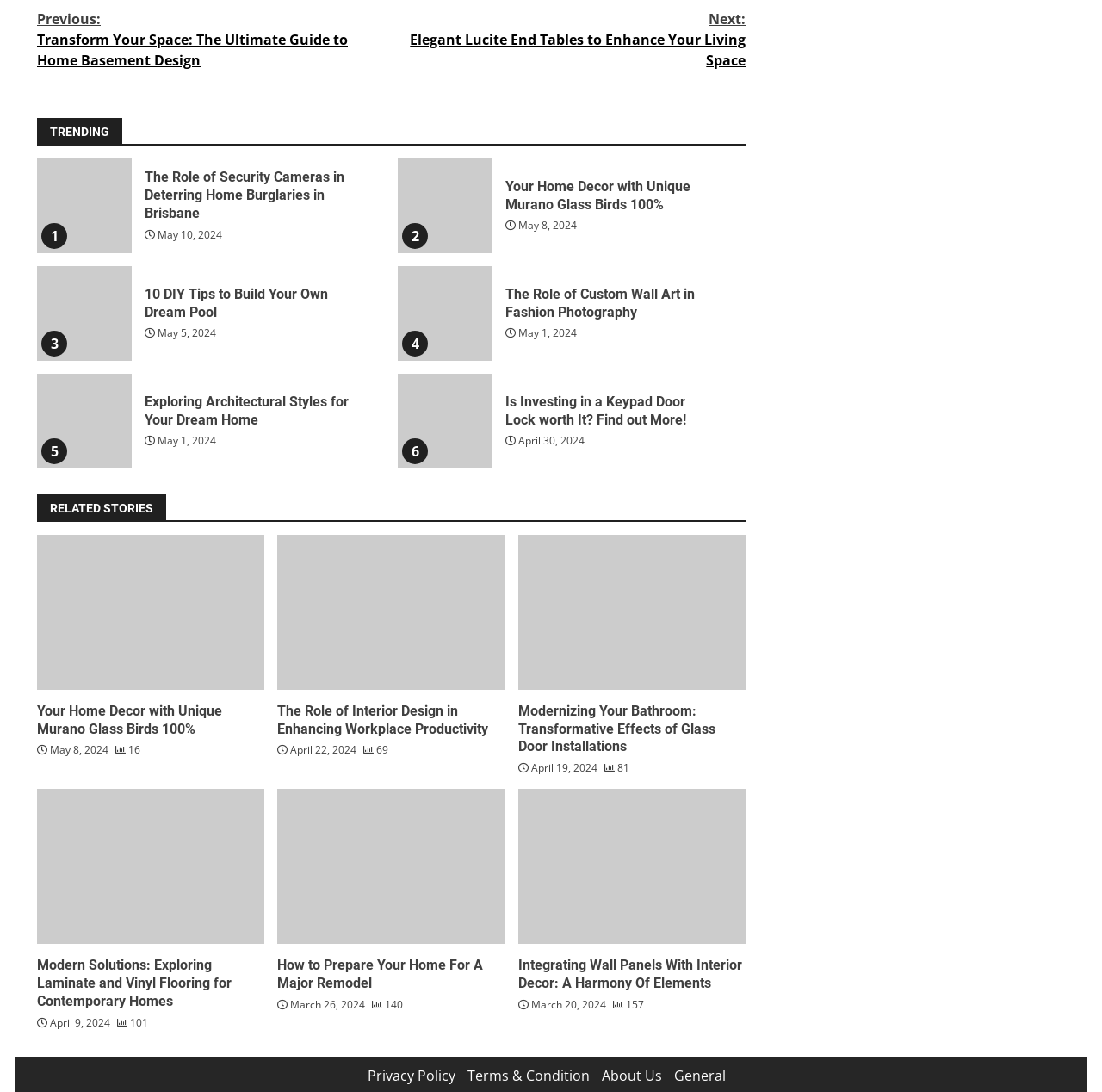Find the bounding box coordinates of the clickable region needed to perform the following instruction: "Read the article 'The Role of Security Cameras in Deterring Home Burglaries in Brisbane'". The coordinates should be provided as four float numbers between 0 and 1, i.e., [left, top, right, bottom].

[0.131, 0.155, 0.318, 0.204]